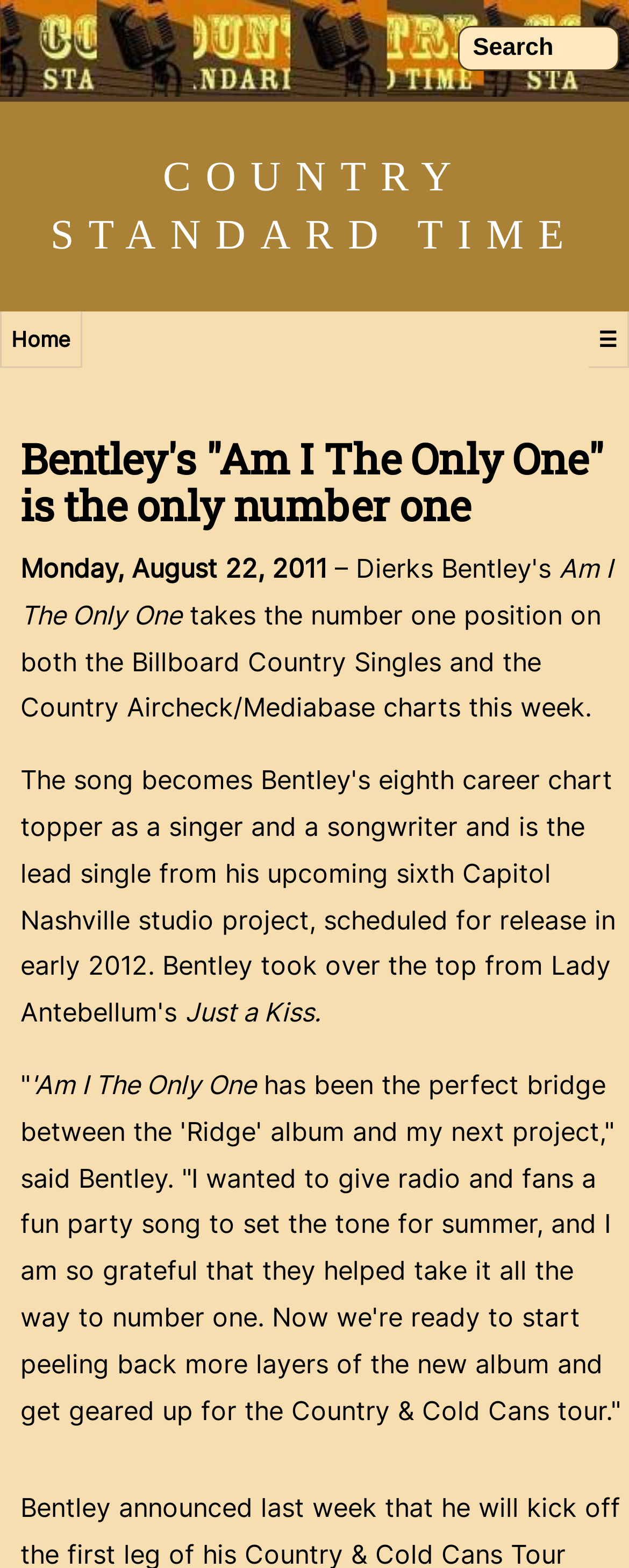What is the date mentioned in the article?
By examining the image, provide a one-word or phrase answer.

August 22, 2011